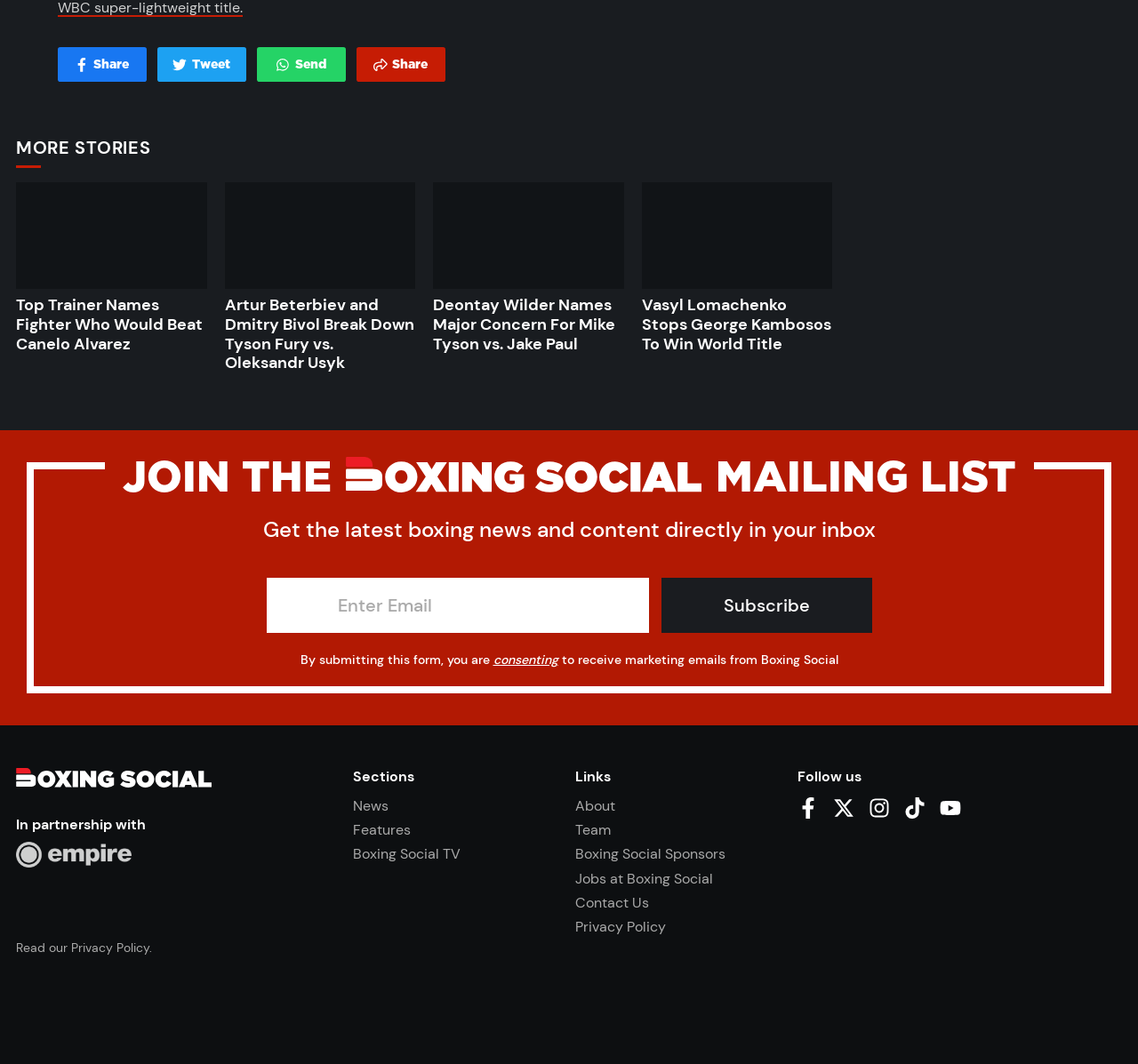Highlight the bounding box coordinates of the element that should be clicked to carry out the following instruction: "Follow Boxing Social on Instagram". The coordinates must be given as four float numbers ranging from 0 to 1, i.e., [left, top, right, bottom].

[0.763, 0.749, 0.782, 0.767]